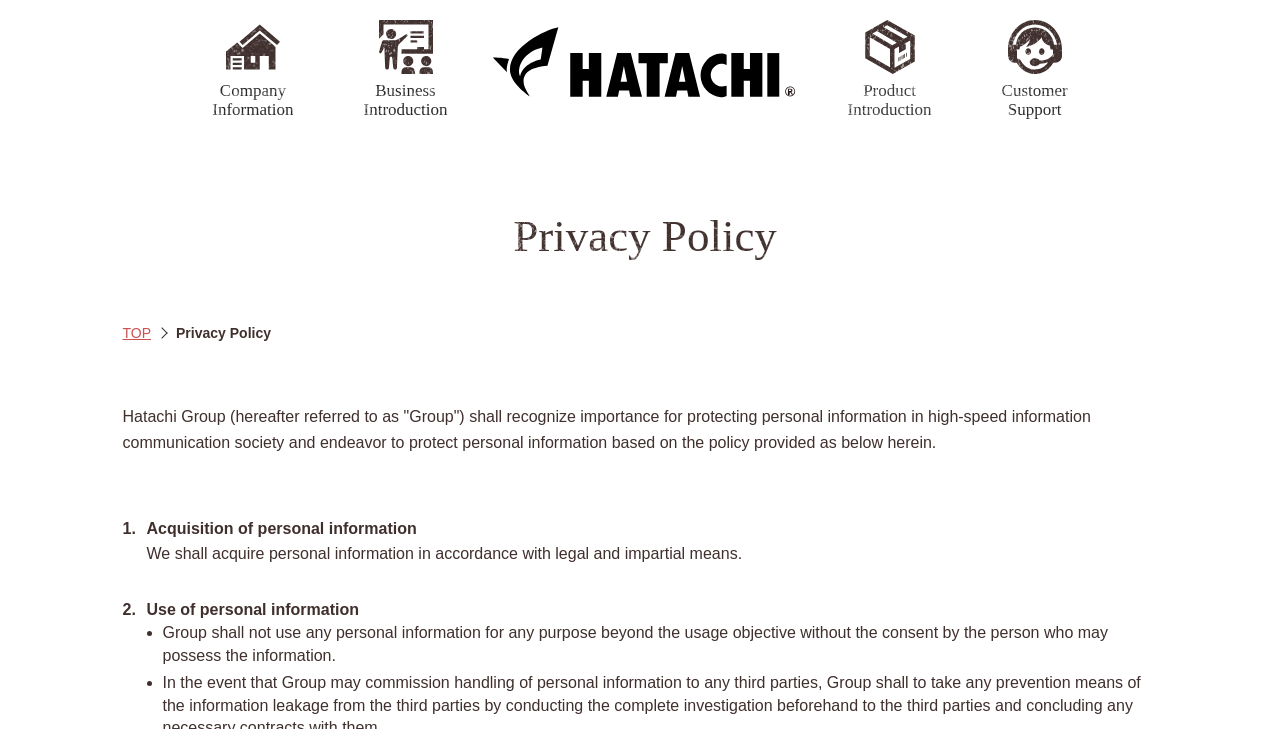Locate and provide the bounding box coordinates for the HTML element that matches this description: "alt="HATACHI"".

[0.363, 0.139, 0.637, 0.161]